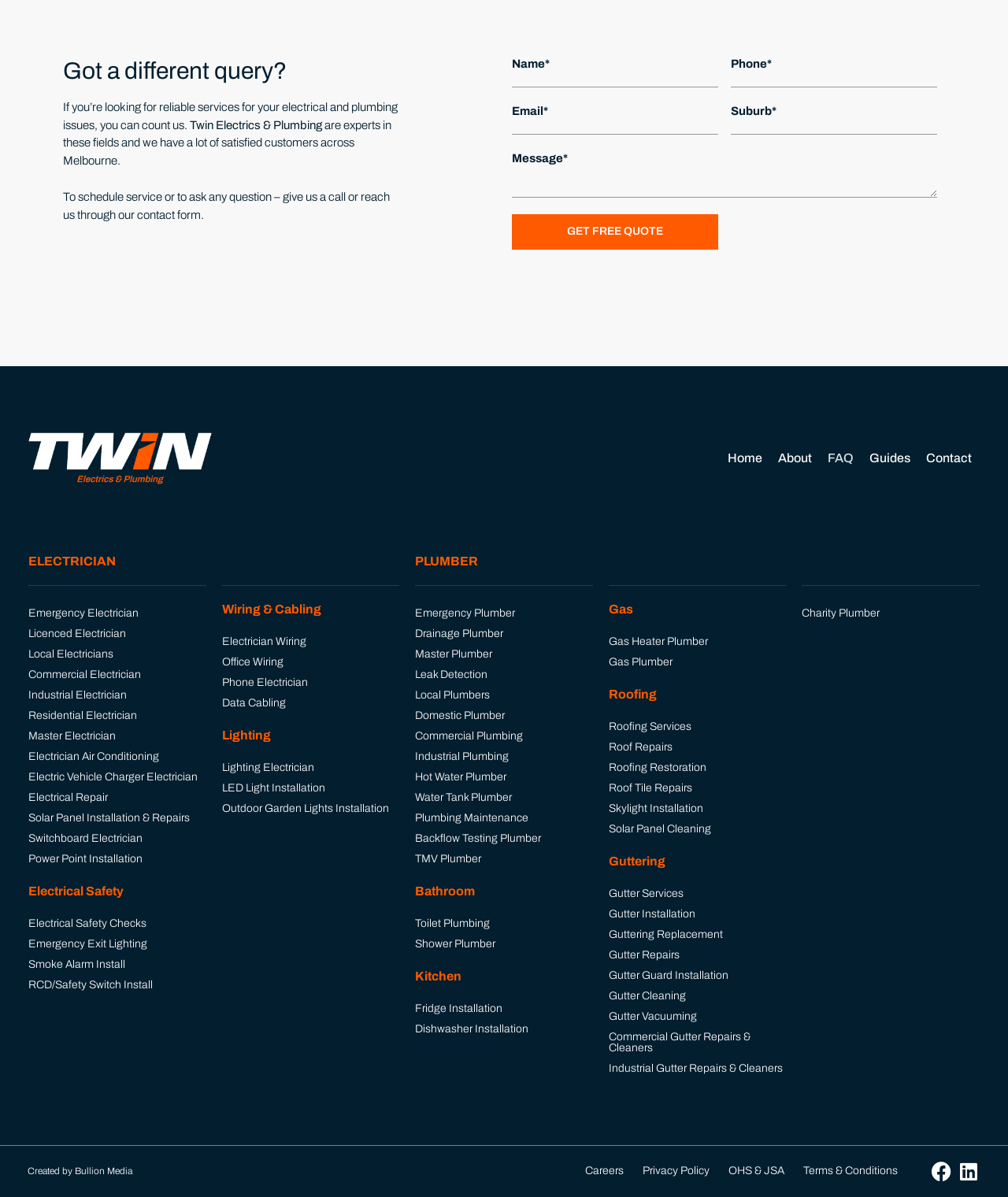How many form fields are there?
Based on the image, please offer an in-depth response to the question.

There are five form fields on the page, which can be identified by the textbox elements with the IDs 423, 425, 427, 429, and 431. These elements are children of the Root Element and are located near the bottom of the page, above the 'GET FREE QUOTE' button.